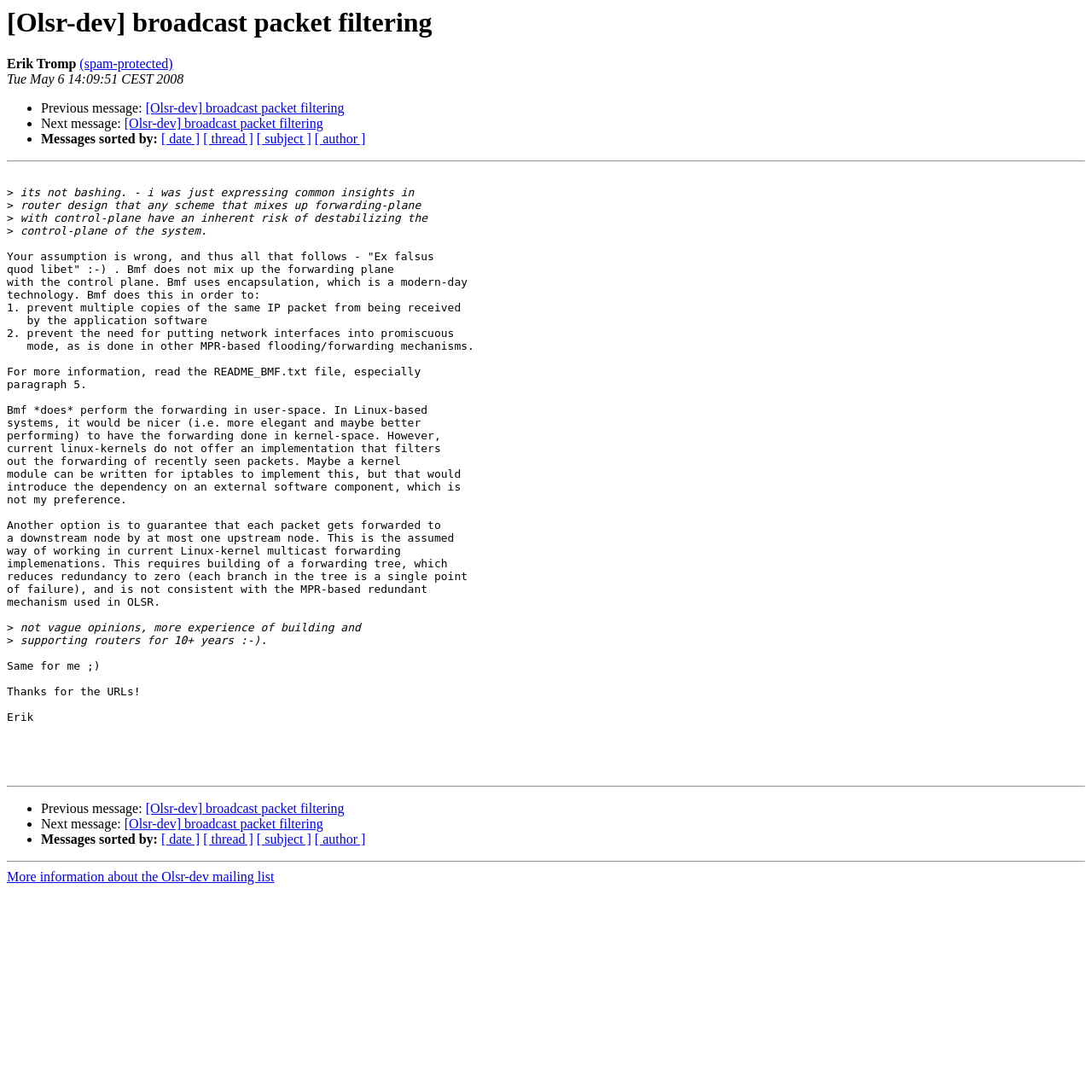Give a detailed account of the webpage's layout and content.

This webpage appears to be an archived email thread from the Olsr-dev mailing list. At the top, there is a heading with the title "[Olsr-dev] broadcast packet filtering" and the name "Erik Tromp" with a spam-protected email address. Below this, there is a timestamp "Tue May 6 14:09:51 CEST 2008".

The main content of the page is a long email thread with multiple messages. Each message is separated by a horizontal separator line. The email thread is divided into sections, each with a list marker (•) followed by a link to the previous or next message, and a link to sort messages by date, thread, subject, or author.

The email thread itself discusses technical topics related to router design and packet filtering. There are multiple paragraphs of text, with some sentences broken across multiple lines. The text includes technical terms and concepts, such as "forwarding-plane", "control-plane", "encapsulation", and "kernel-space".

At the bottom of the page, there are more links to navigate the email thread, as well as a link to "More information about the Olsr-dev mailing list".